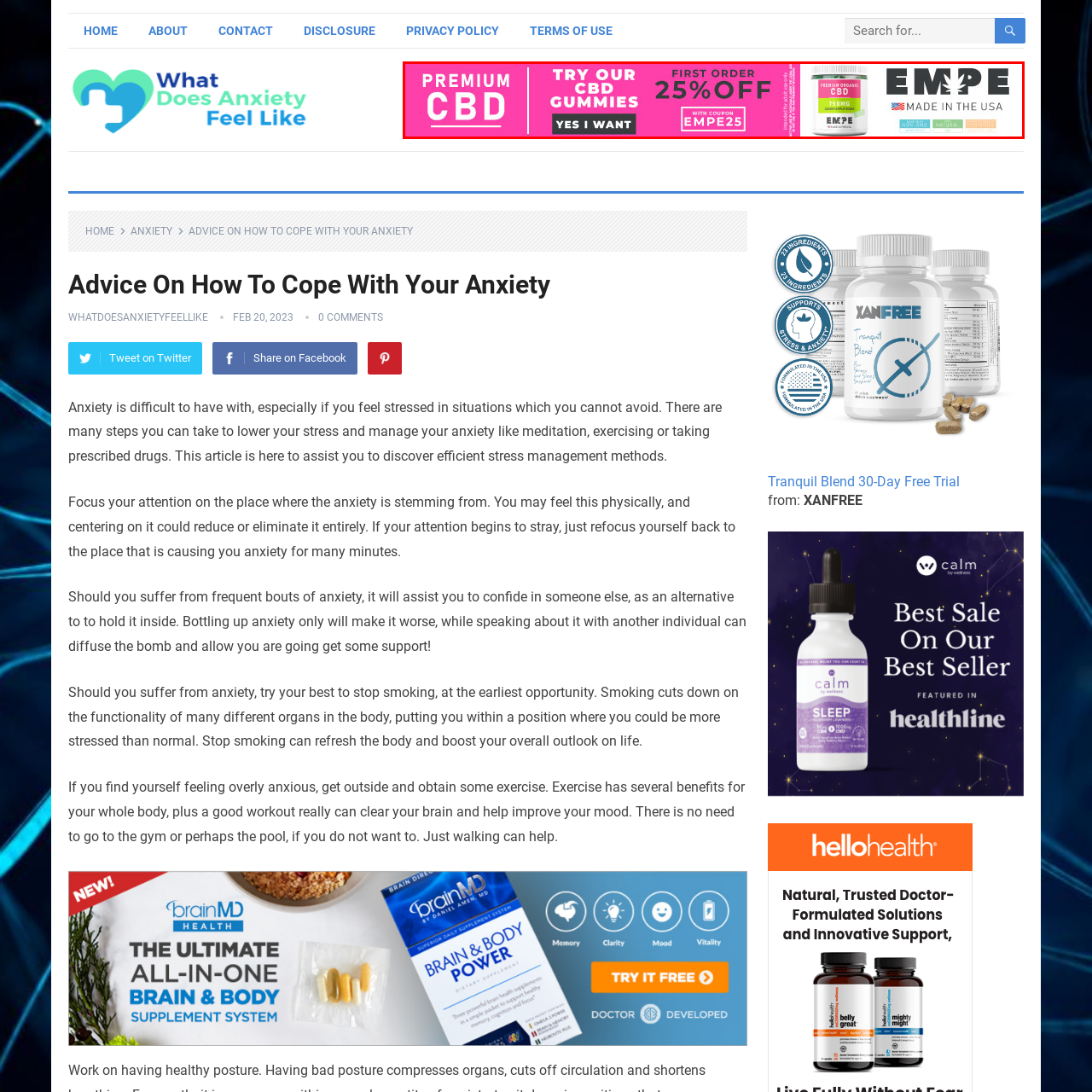Explain what is happening in the image inside the red outline in great detail.

This image promotes a product offer from EMPE, highlighting their premium CBD gummies. The vibrant design features bold text stating "PREMIUM CBD" and a call to action inviting users to get 25% off their first order with the coupon code "EMPE25." The background is a striking pink, designed to grab attention, and the visual emphasizes the product's quality with the label "MADE IN THE USA." Additionally, there is a clear button labeled "YES I WANT" designed to encourage immediate engagement with the promotional offer. This advertisement aims to attract potential customers looking for CBD products while presenting a visually appealing and straightforward message.